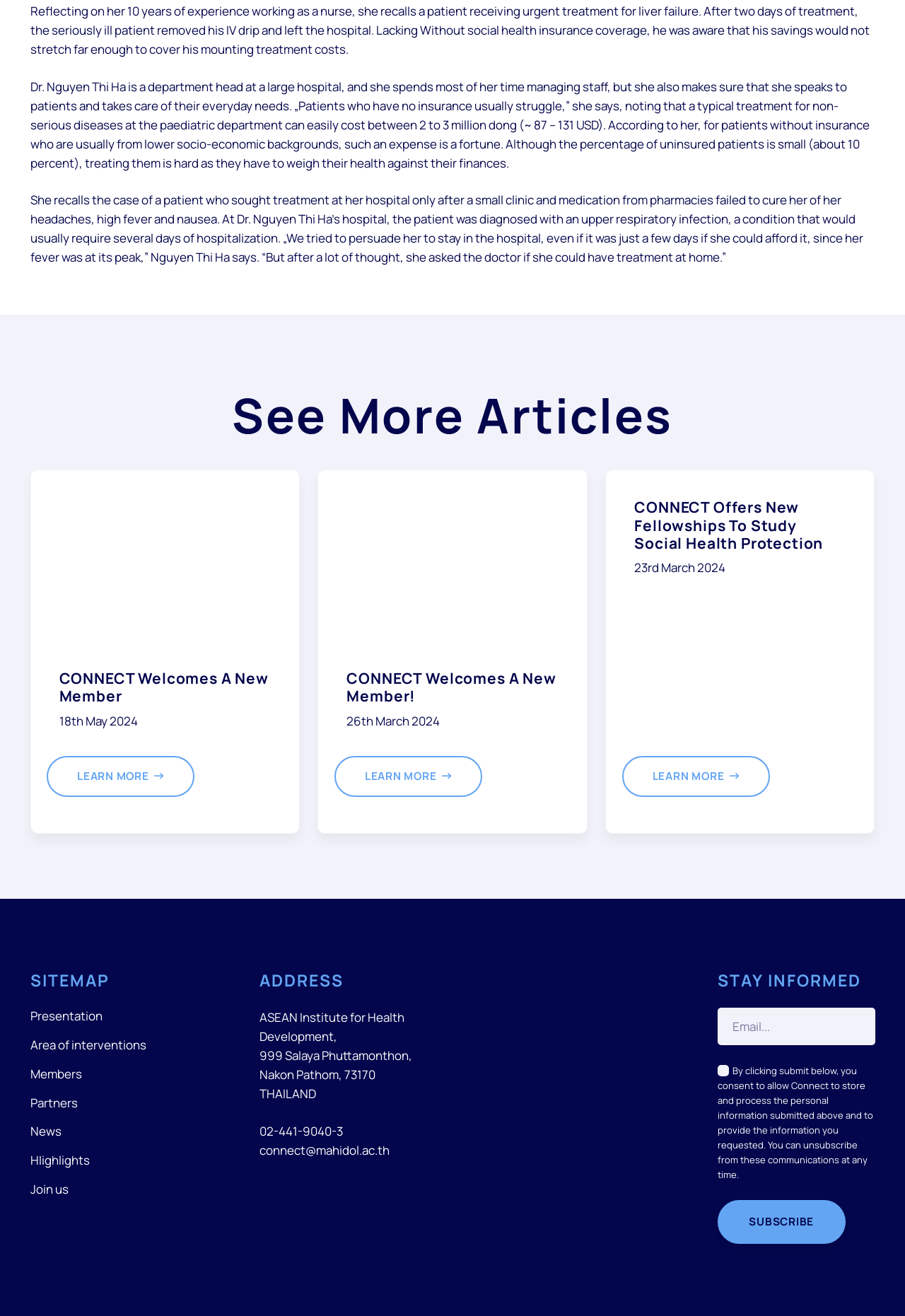What is the occupation of Dr. Nguyen Thi Ha?
Please provide a comprehensive answer to the question based on the webpage screenshot.

Based on the text, Dr. Nguyen Thi Ha is a department head at a large hospital, and she spends most of her time managing staff, but she also makes sure that she speaks to patients and takes care of their everyday needs.